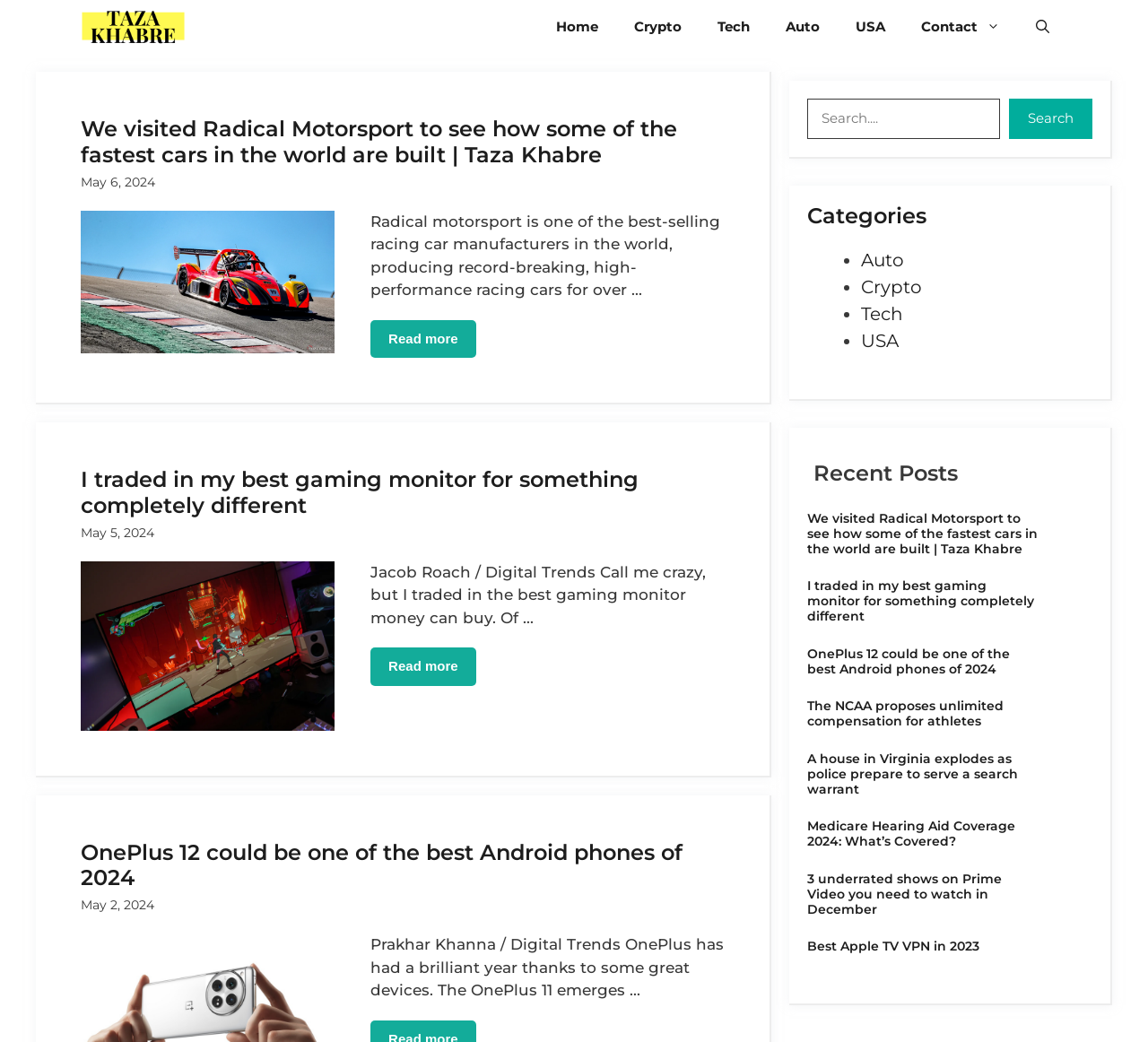Answer the question using only one word or a concise phrase: What is the date of the second article on the webpage?

May 5, 2024